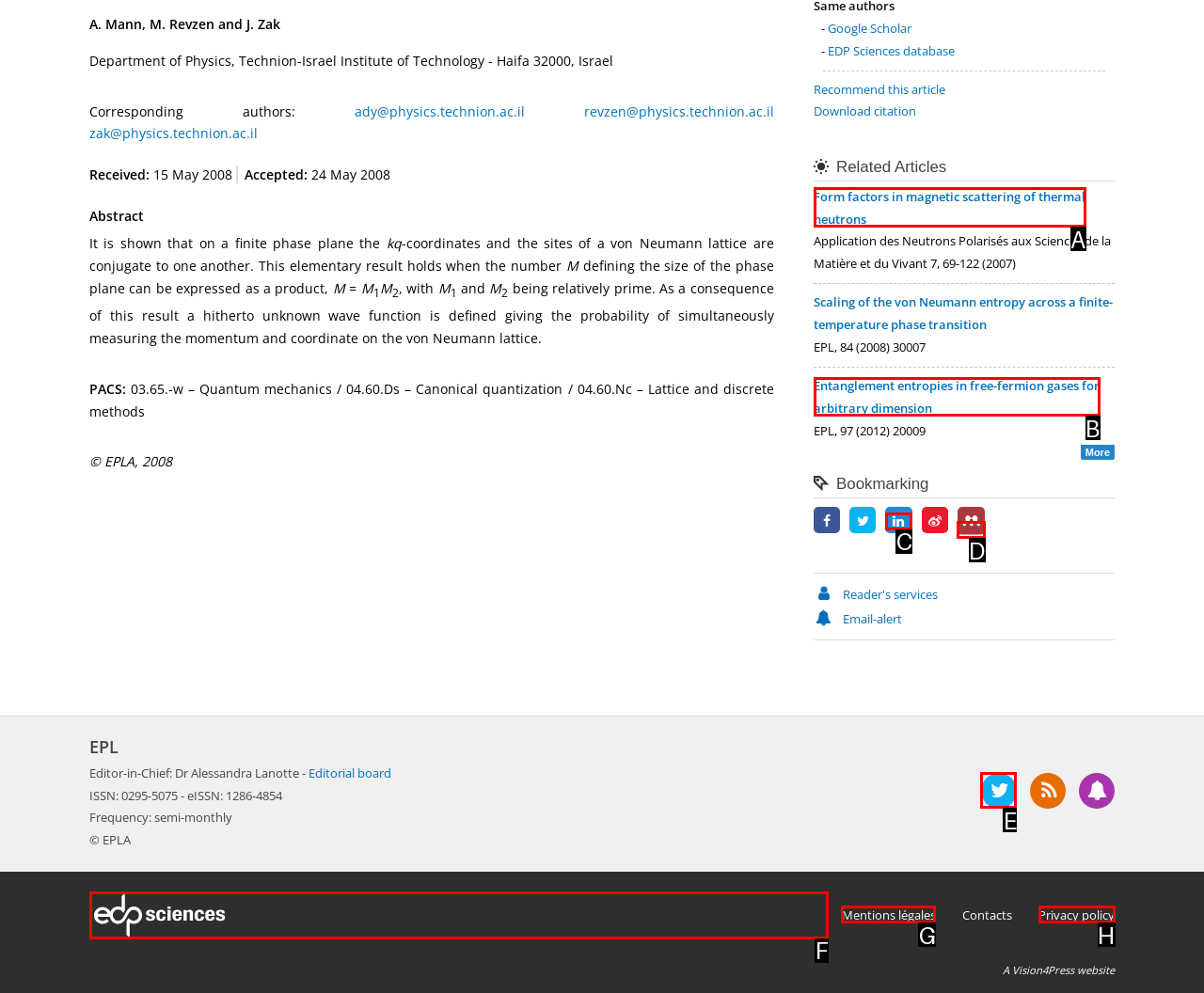Identify the letter that best matches this UI element description: Asia & Pacific
Answer with the letter from the given options.

None